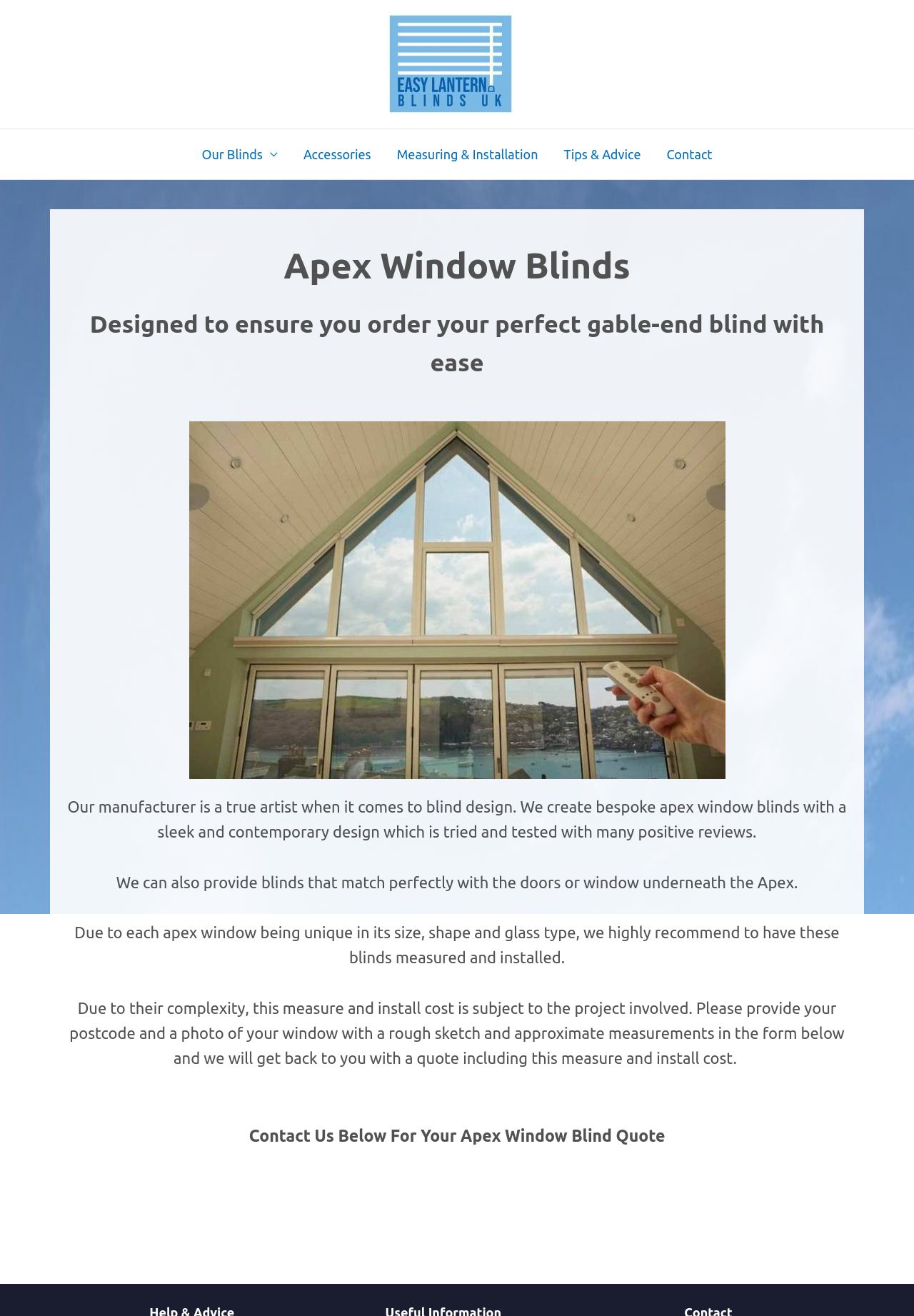Why is measuring and installation recommended for apex window blinds?
Please provide a comprehensive and detailed answer to the question.

The website recommends measuring and installation for apex window blinds due to their complexity, as stated in the text 'Due to each apex window being unique in its size, shape and glass type, we highly recommend to have these blinds measured and installed.' This suggests that the blinds require customized fitting and installation.